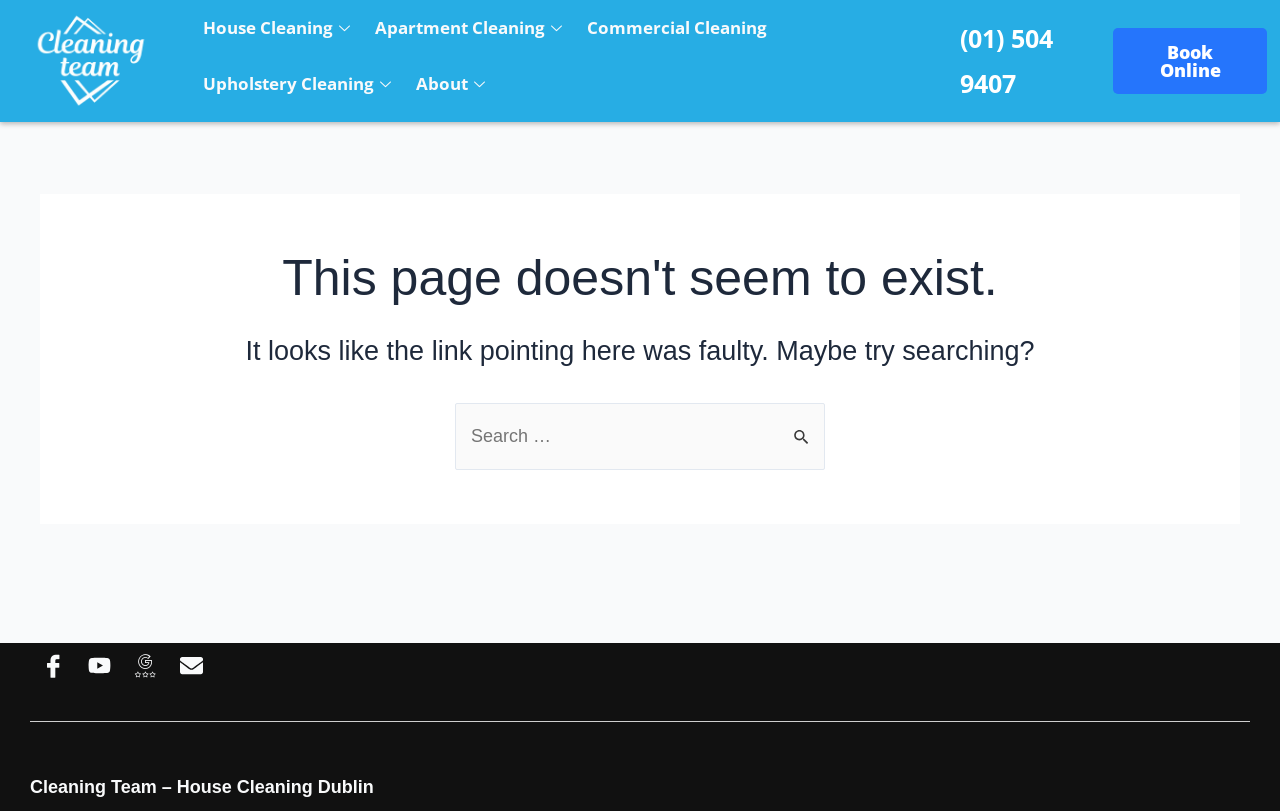Is there a search function on the page?
Use the screenshot to answer the question with a single word or phrase.

Yes